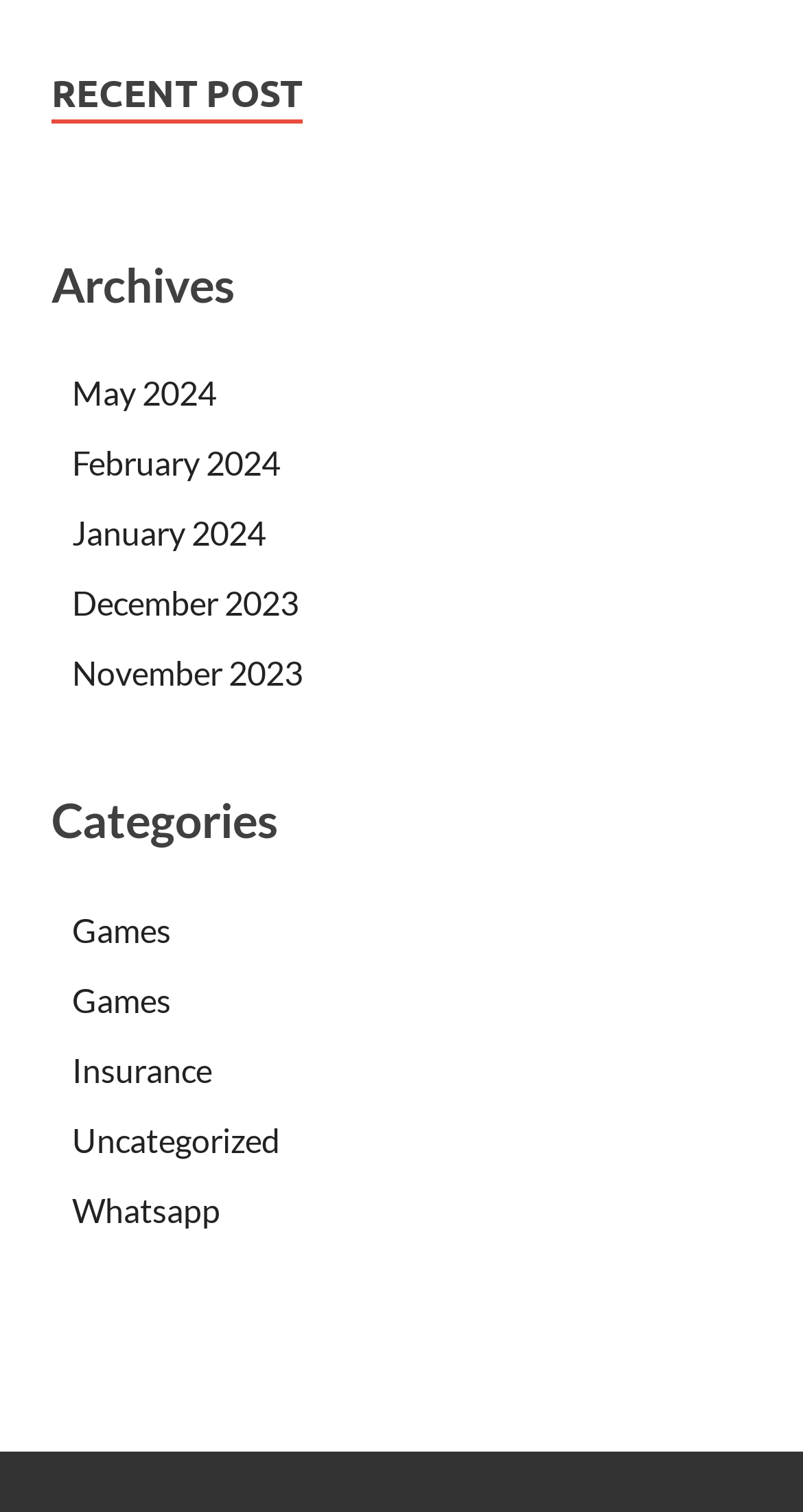Provide a single word or phrase answer to the question: 
What is the position of the 'Categories' heading on the webpage?

Below 'Archives'